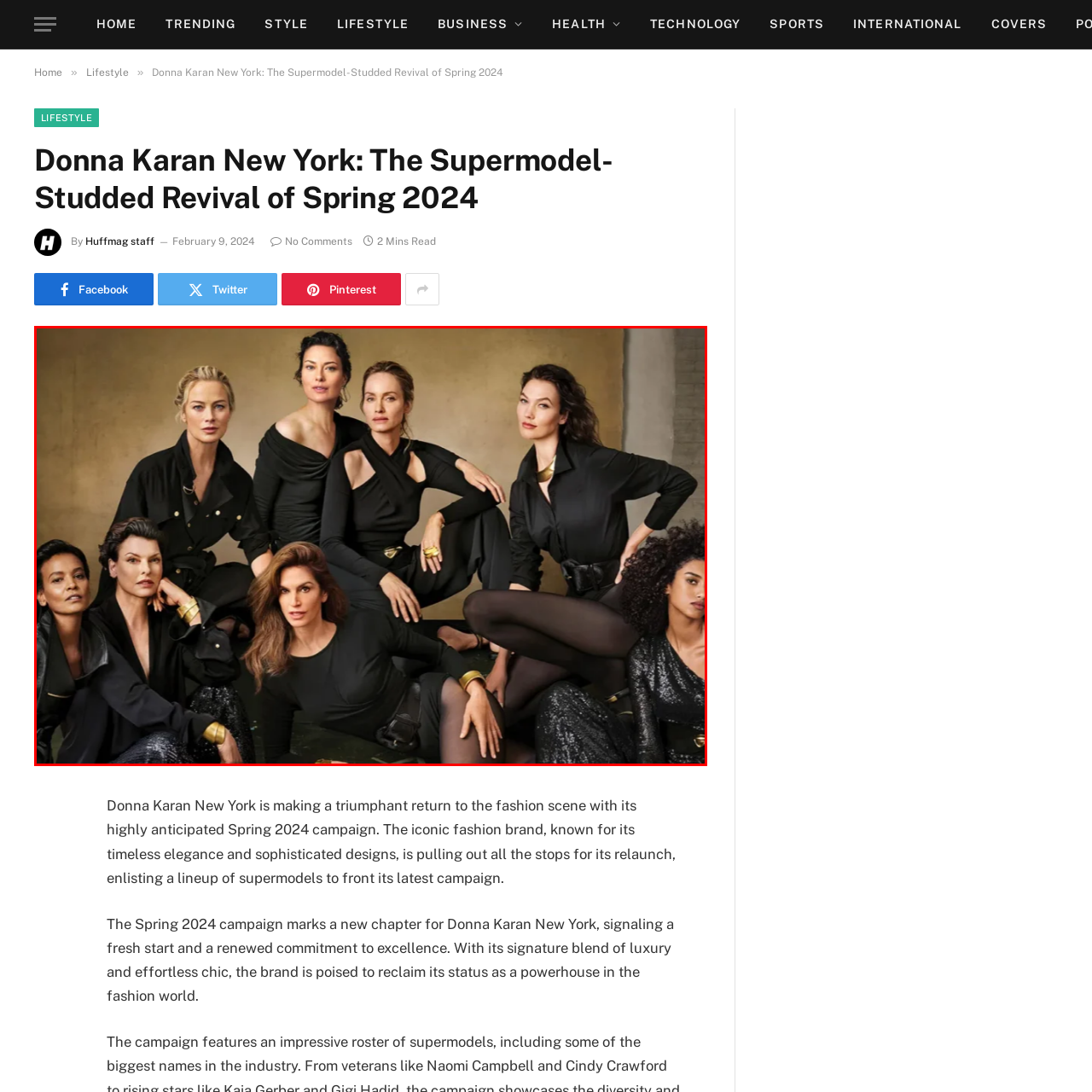Narrate the specific details and elements found within the red-bordered image.

The image features a stunning ensemble of supermodels styled in elegant black outfits, showcasing the resurgence of Donna Karan New York for their Spring 2024 campaign. Set against a warm, muted backdrop, the models pose in various dynamic positions that highlight their poise and sophistication. Each is adorned with sleek black attire, complemented by striking gold accessories that enhance the luxurious aesthetic. The visual captures the essence of timeless beauty and fashion excellence, reflecting the brand's commitment to revitalizing its image while celebrating the iconic supermodel legacy. This campaign signifies a bold and modern chapter for Donna Karan, as it reestablishes its presence in the fashion world, drawing on its rich heritage of elegance and style.